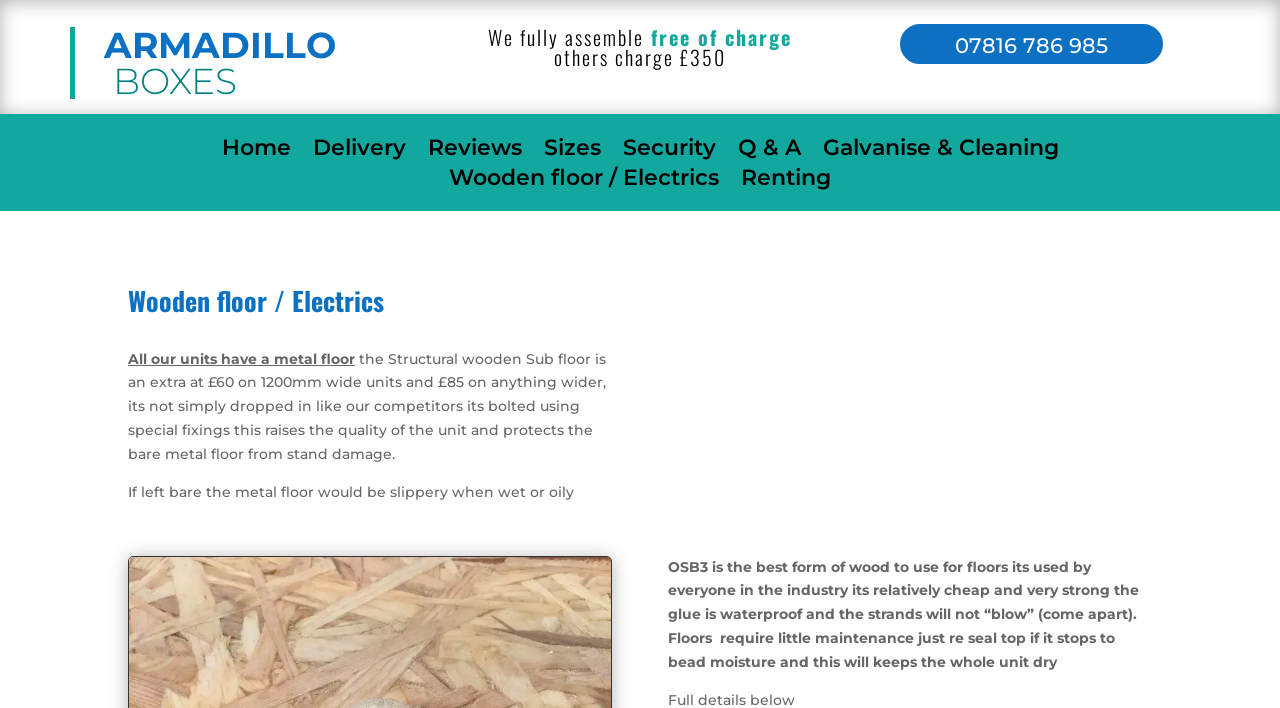What is the default floor type of the units?
Examine the image and provide an in-depth answer to the question.

According to the webpage, it is stated that 'All our units have a metal floor', which implies that metal floor is the default floor type of the units.